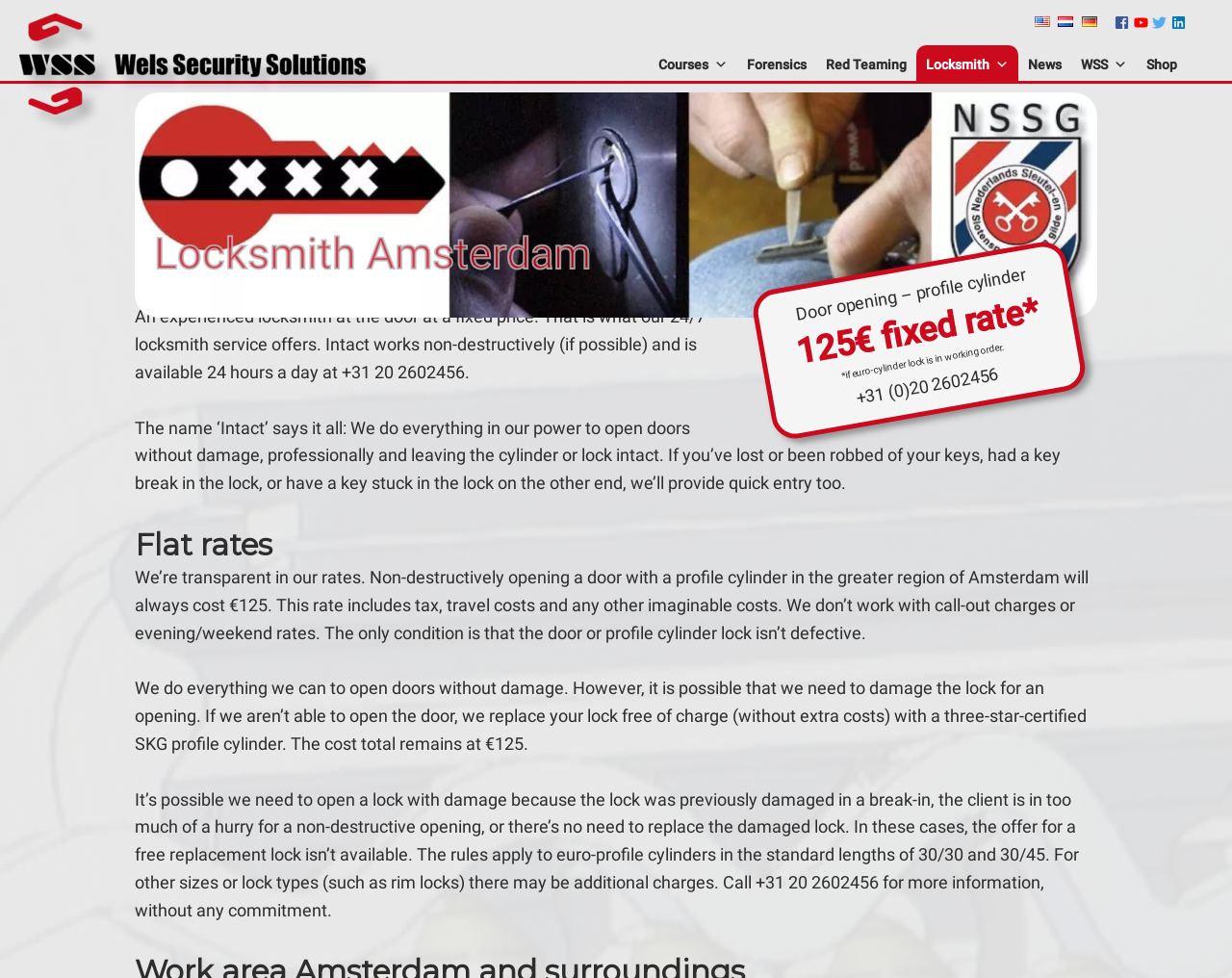Identify the bounding box coordinates of the part that should be clicked to carry out this instruction: "Learn more about 'Forensics'".

[0.598, 0.046, 0.662, 0.086]